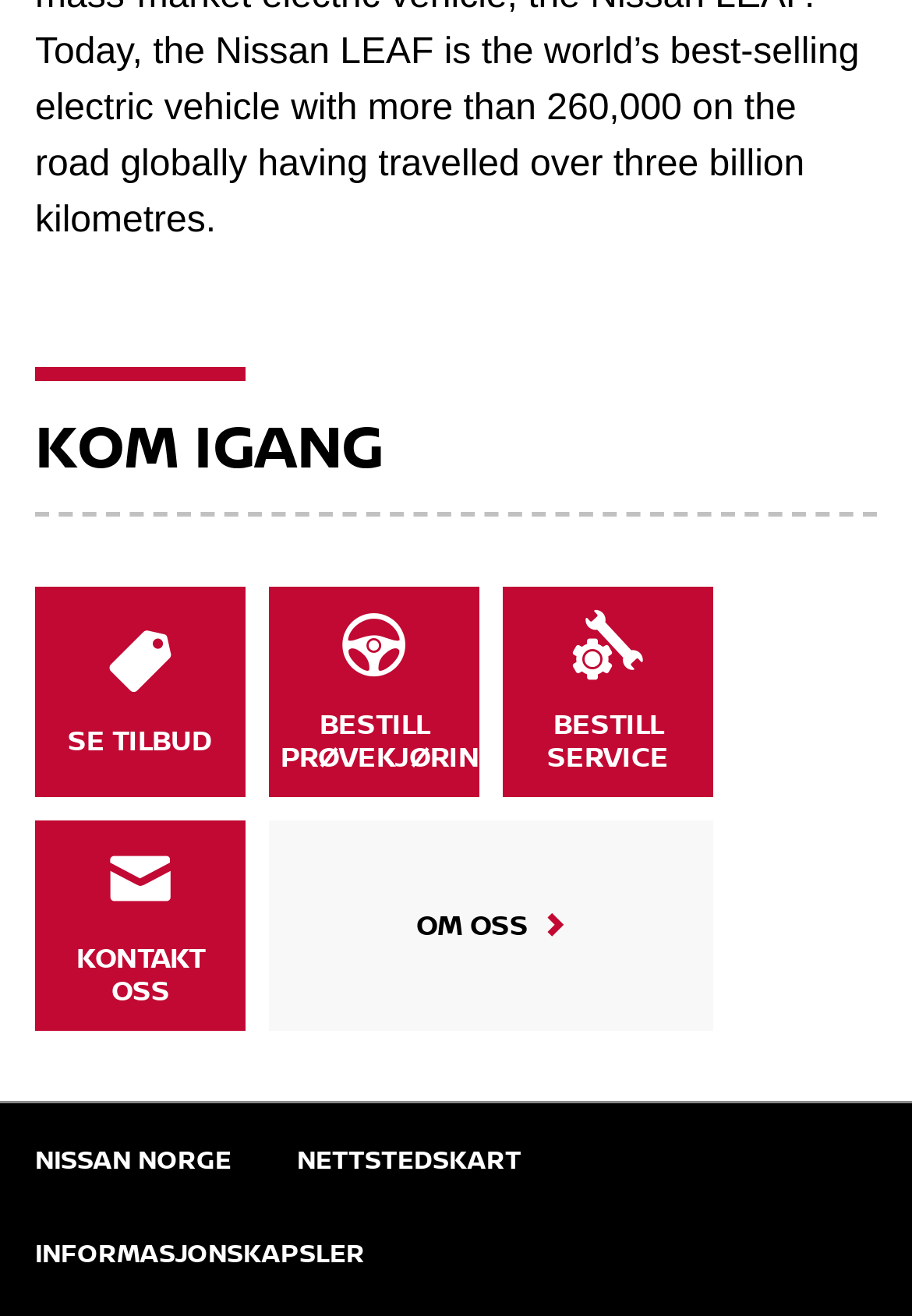Find the bounding box of the web element that fits this description: "parent_node: Weather Blog".

None